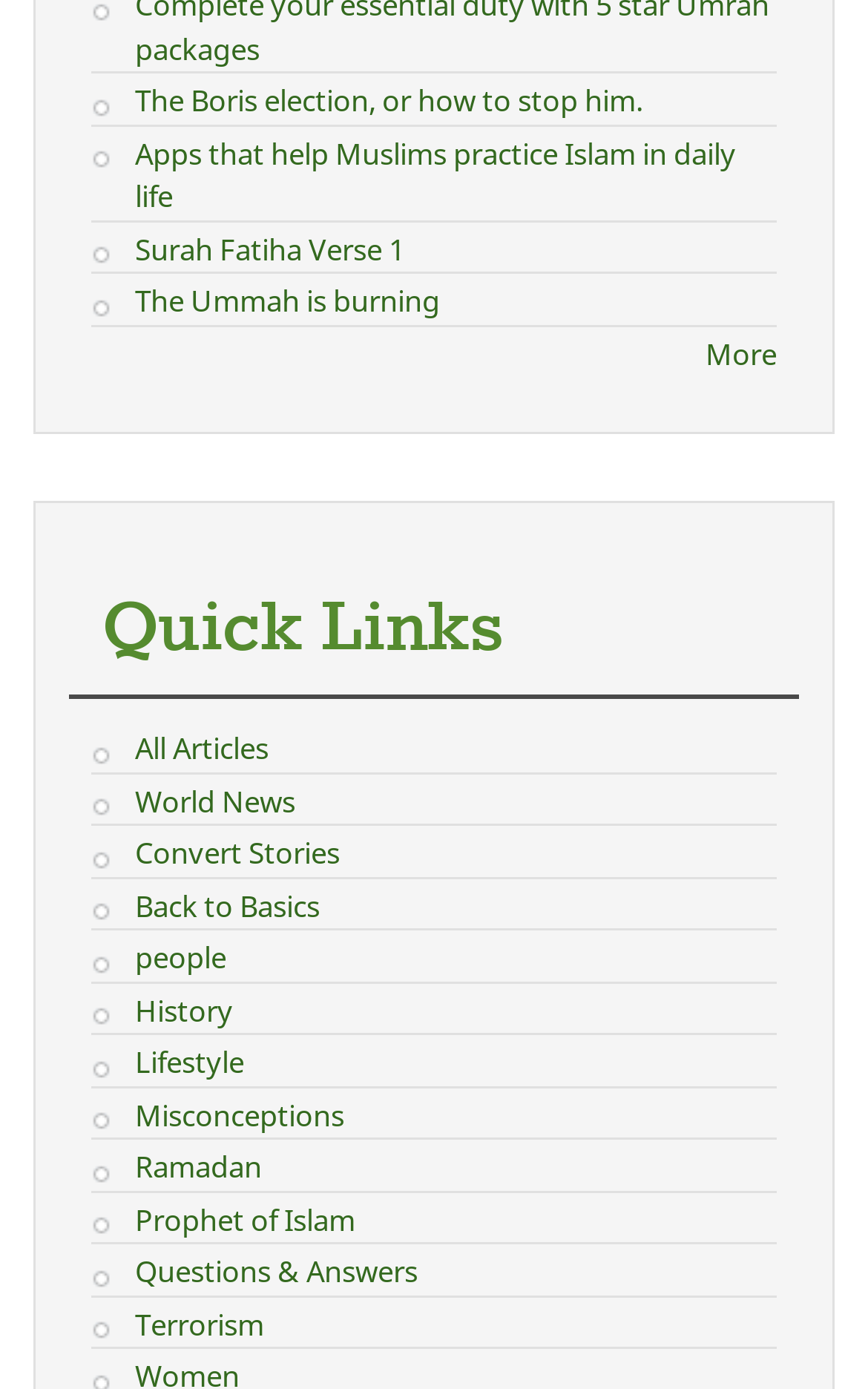Locate the bounding box coordinates of the area where you should click to accomplish the instruction: "Check the Ramadan section".

[0.155, 0.826, 0.301, 0.854]